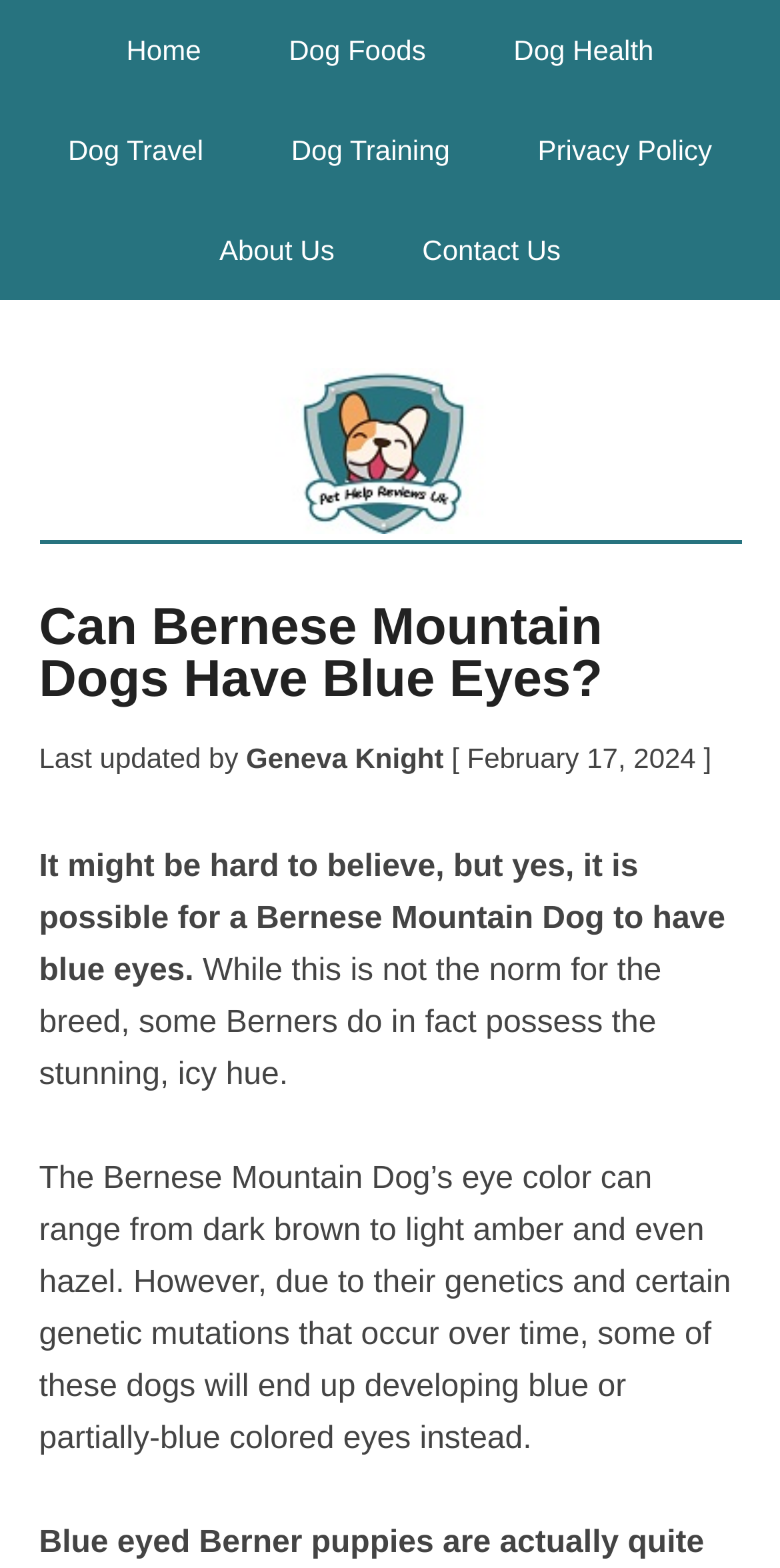Please determine the bounding box coordinates for the UI element described here. Use the format (top-left x, top-left y, bottom-right x, bottom-right y) with values bounded between 0 and 1: Home

[0.111, 0.0, 0.309, 0.064]